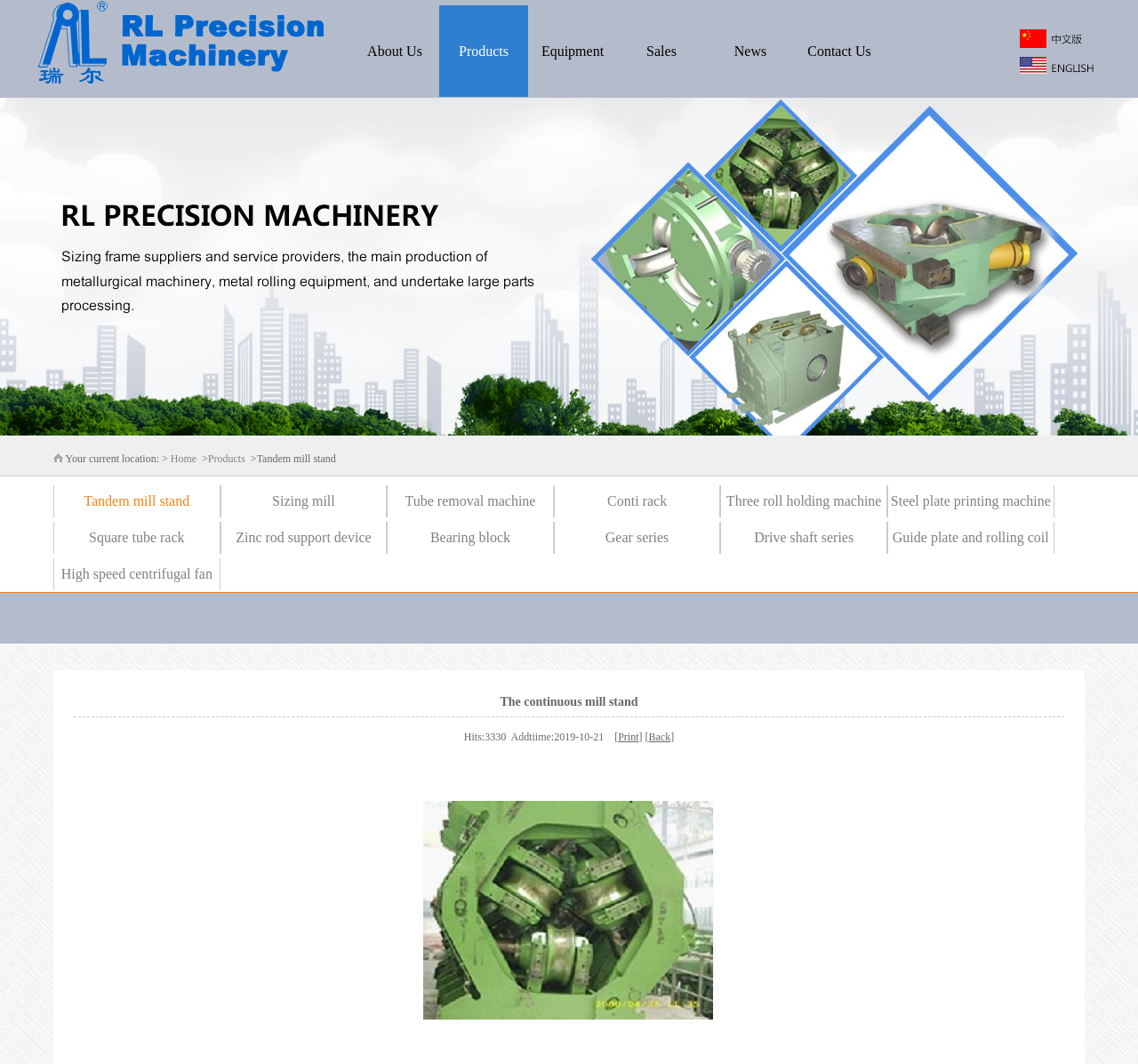What is the company name on the top left?
Answer the question with a single word or phrase by looking at the picture.

Wuxi RL Precision Machinery Co., Ltd.